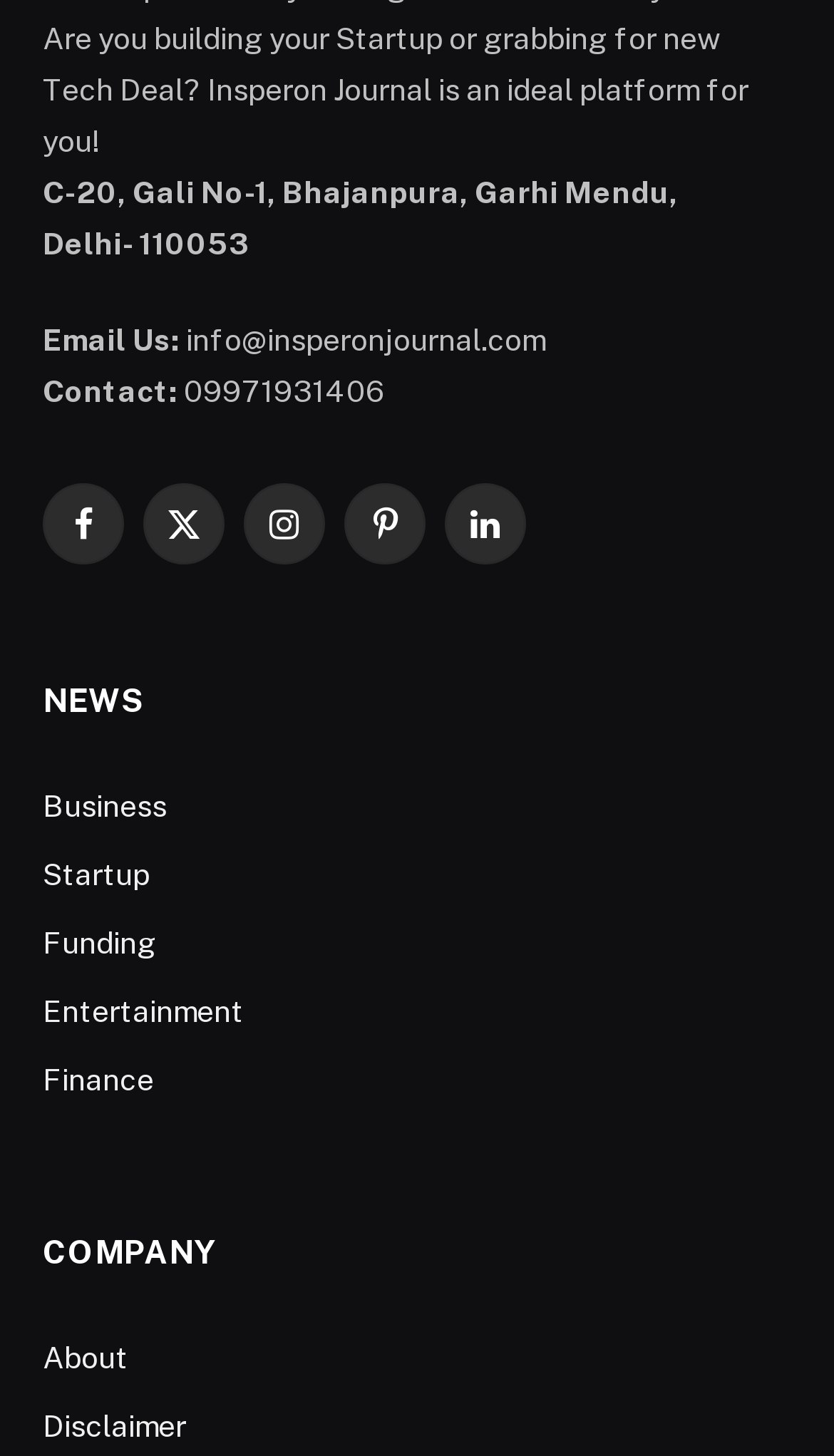Please provide the bounding box coordinates for the element that needs to be clicked to perform the following instruction: "Check Entertainment news". The coordinates should be given as four float numbers between 0 and 1, i.e., [left, top, right, bottom].

[0.051, 0.683, 0.292, 0.707]